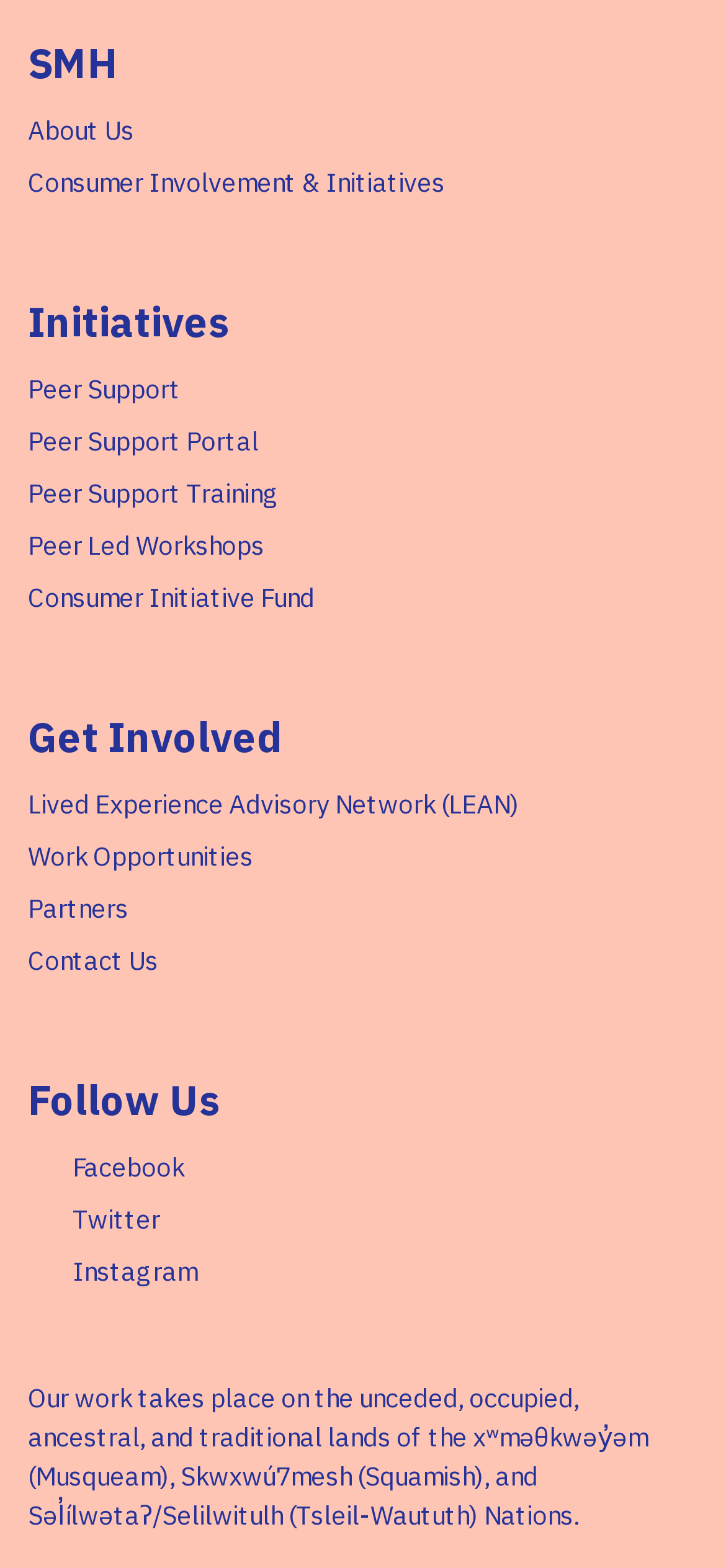Please identify the bounding box coordinates of the element that needs to be clicked to perform the following instruction: "Click on About Us".

[0.038, 0.072, 0.185, 0.093]